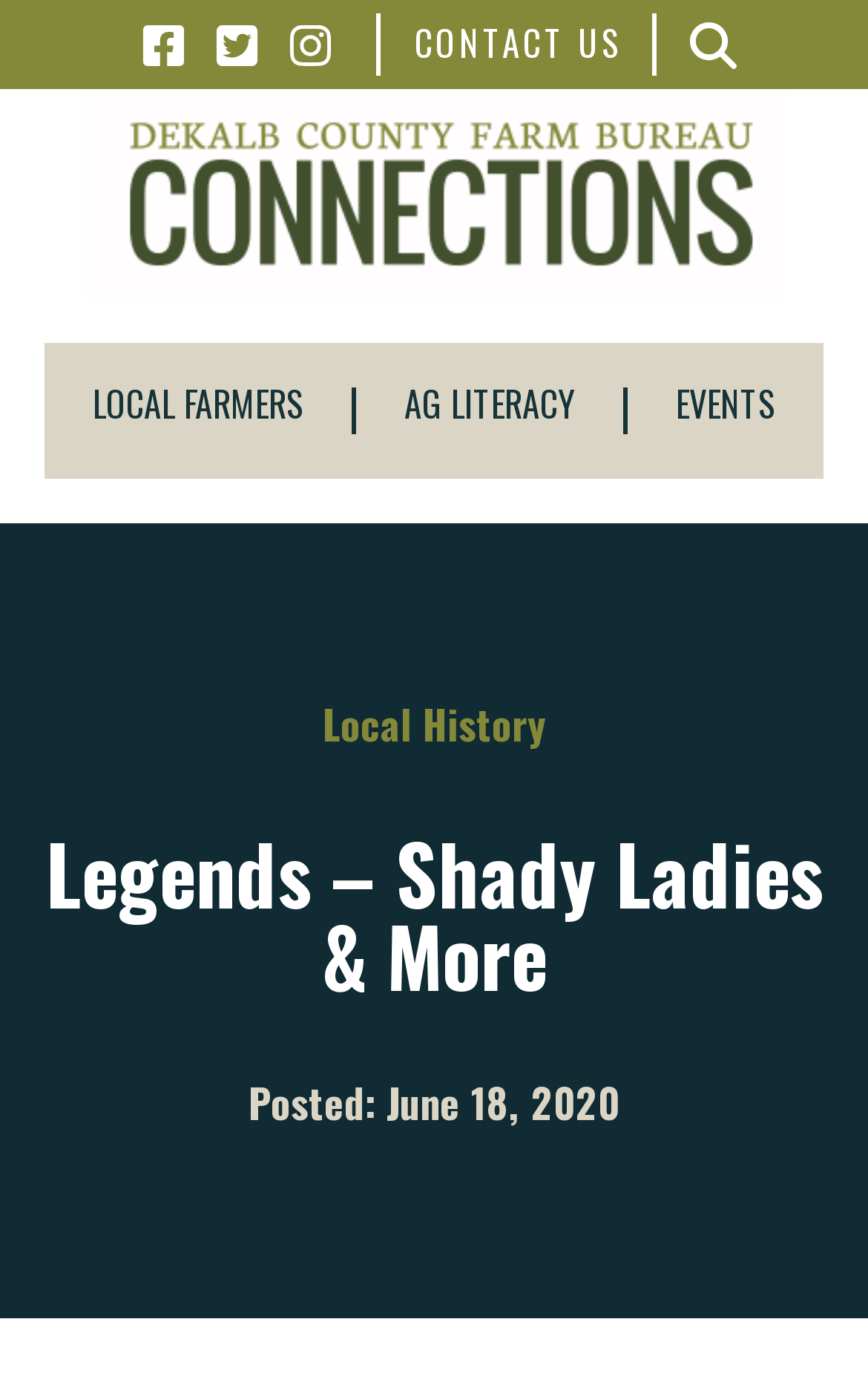Identify the bounding box for the UI element specified in this description: "alt="Image"". The coordinates must be four float numbers between 0 and 1, formatted as [left, top, right, bottom].

[0.096, 0.064, 0.904, 0.215]